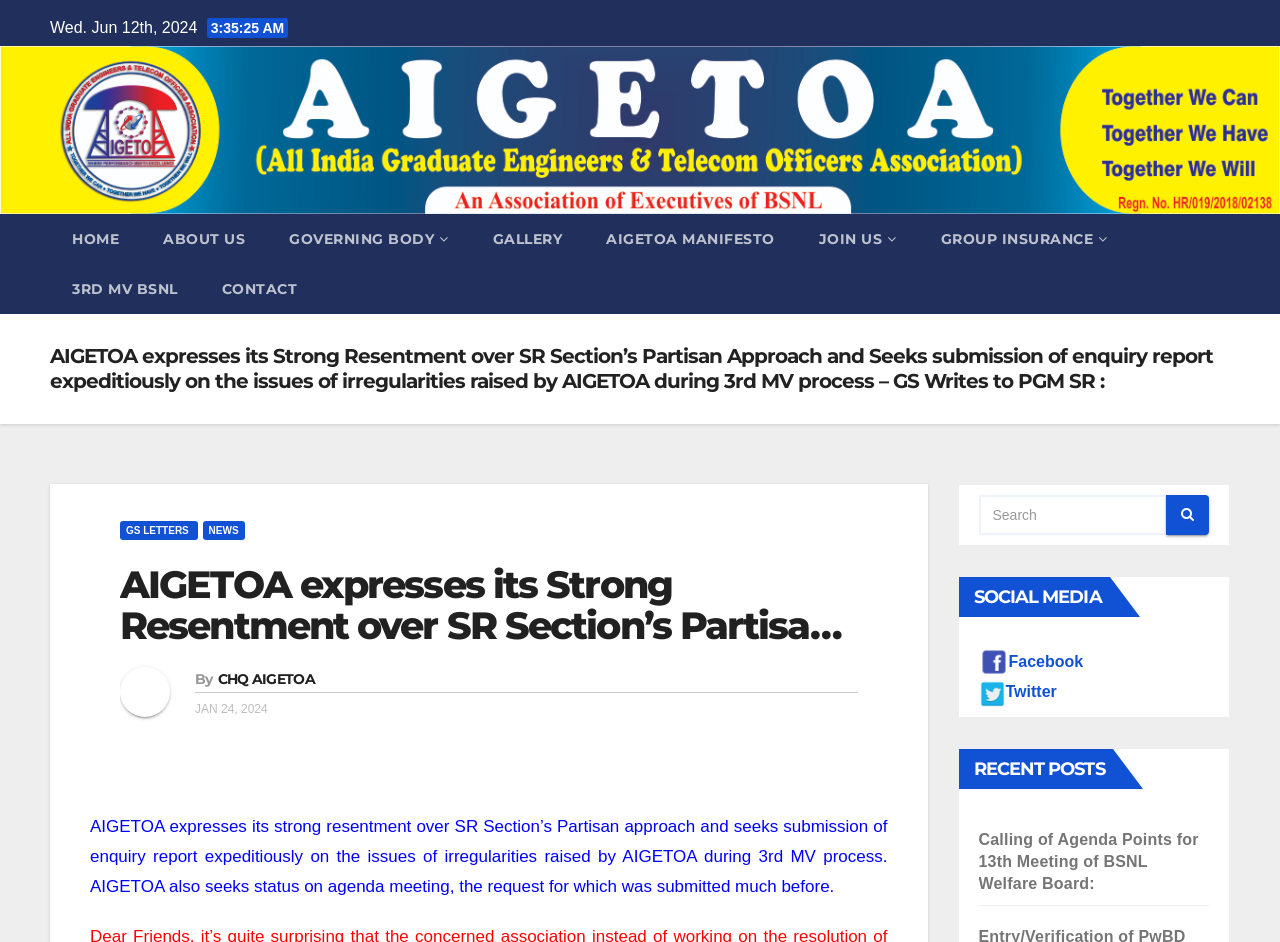Identify the bounding box coordinates for the element you need to click to achieve the following task: "Read the GS LETTERS". Provide the bounding box coordinates as four float numbers between 0 and 1, in the form [left, top, right, bottom].

[0.094, 0.553, 0.154, 0.573]